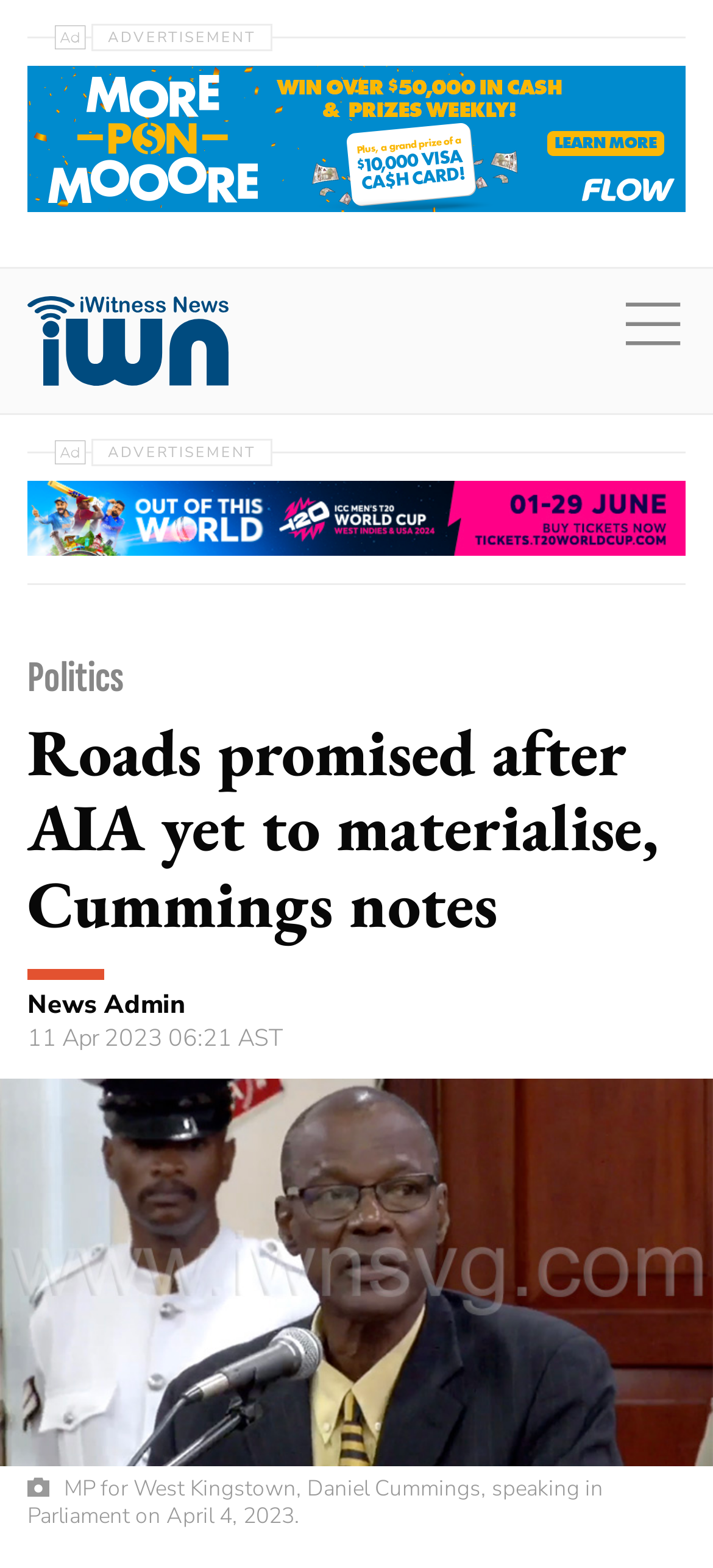What is the date of the article?
Give a one-word or short phrase answer based on the image.

11 Apr 2023